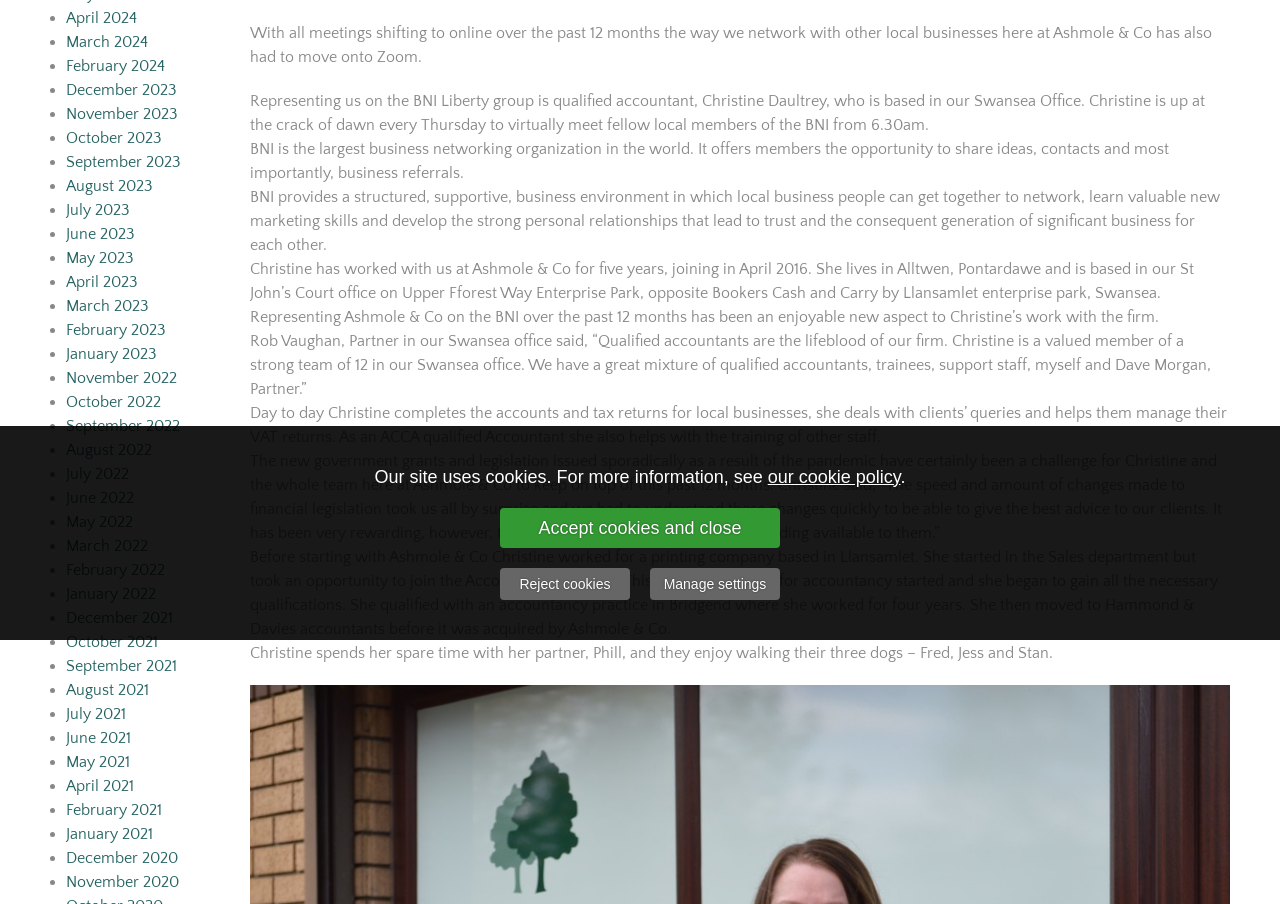Extract the bounding box for the UI element that matches this description: "August 2021".

[0.052, 0.753, 0.116, 0.773]